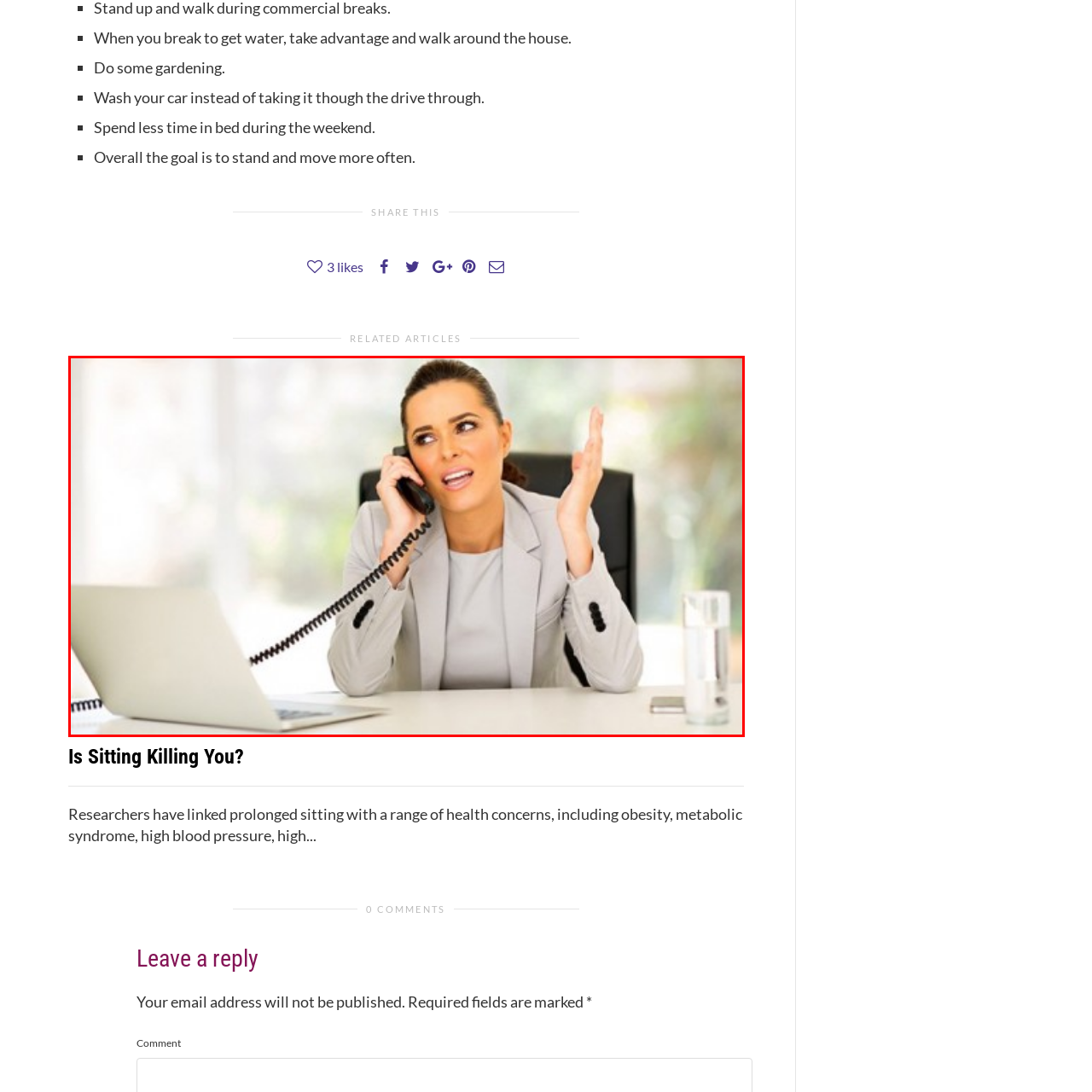Direct your gaze to the image circumscribed by the red boundary and deliver a thorough answer to the following question, drawing from the image's details: 
What is on her desk?

On her desk, there is a laptop open to her left, suggesting she may be multitasking, and a glass of water sits to her right, hinting at a busy work environment.